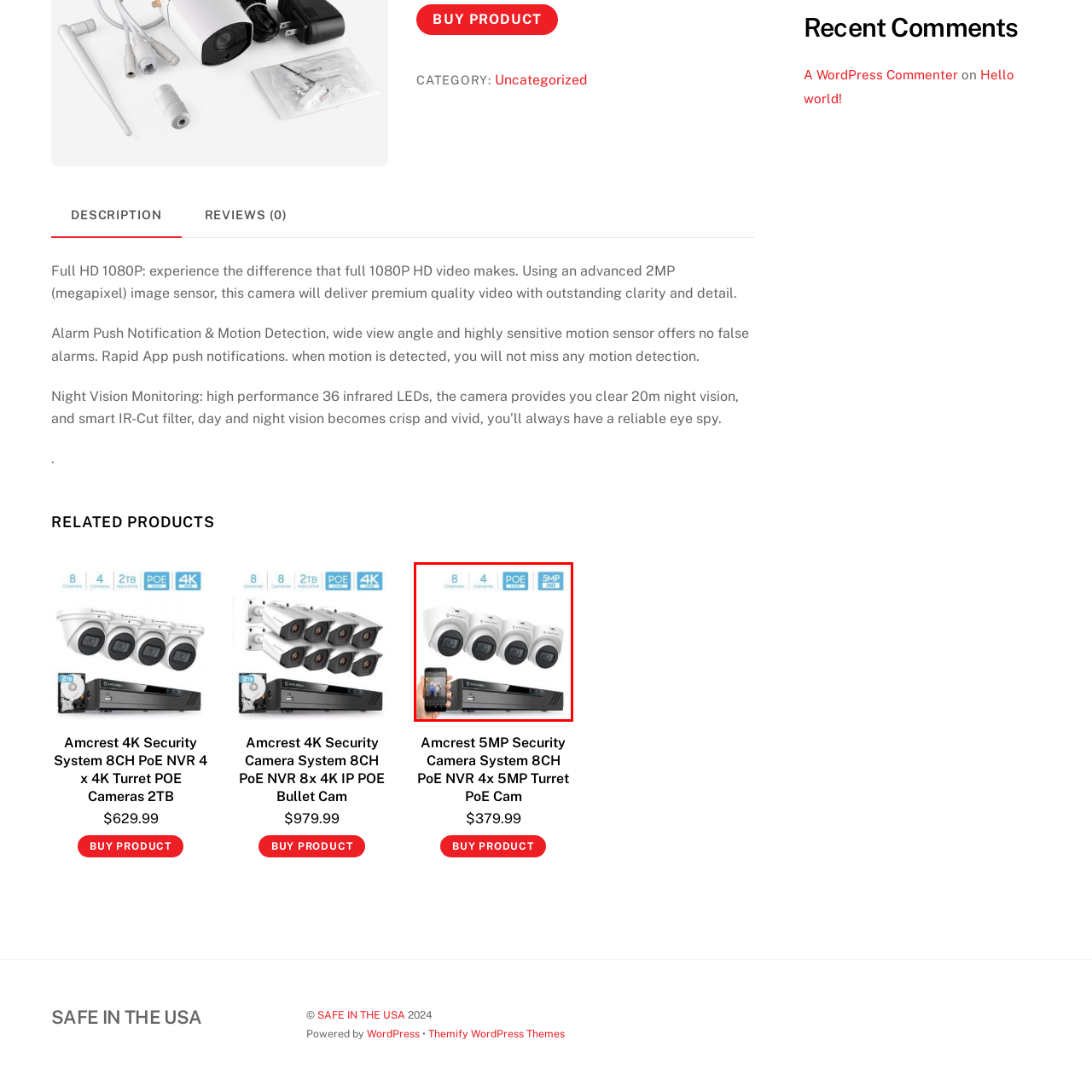What technology allows both power and data transmission through a single cable?
Consider the portion of the image within the red bounding box and answer the question as detailed as possible, referencing the visible details.

The caption explains that the cameras are equipped with Power over Ethernet (POE) technology, simplifying installation by allowing both power and data to be transmitted through a single cable.